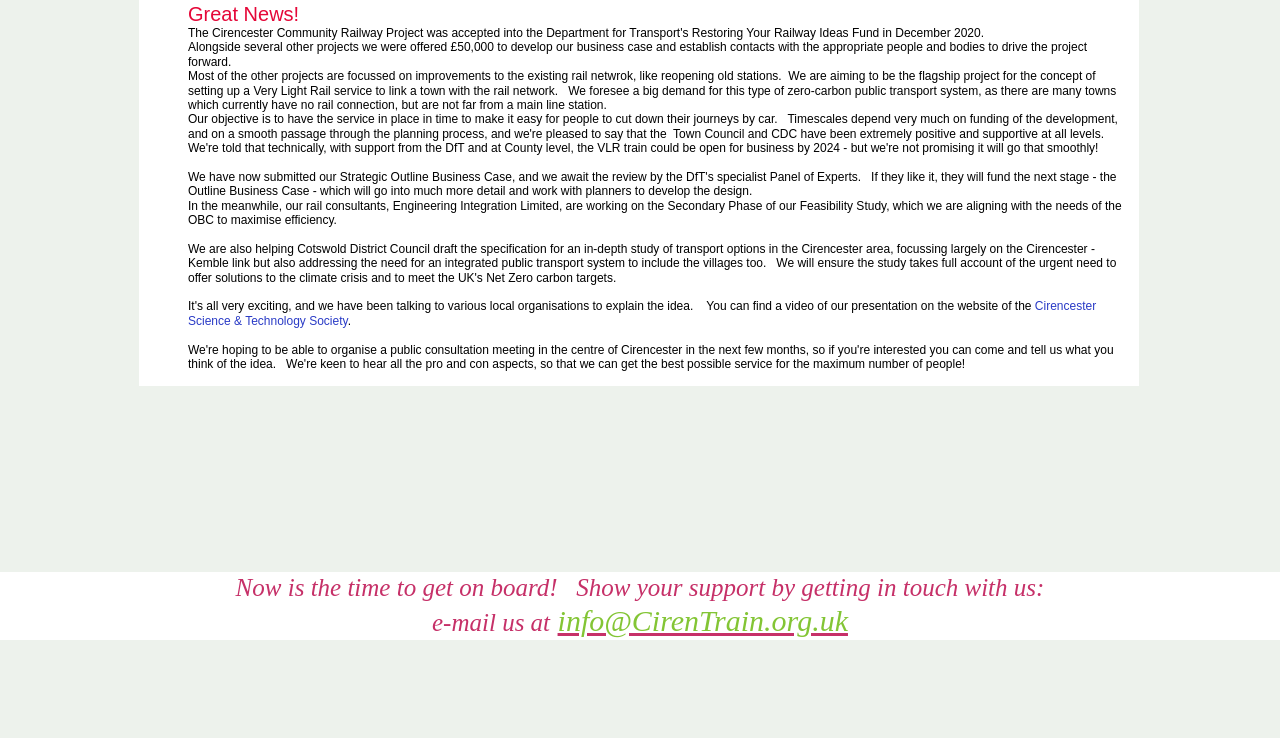Give the bounding box coordinates for the element described by: "Cirencester Science & Technology Society".

[0.147, 0.406, 0.856, 0.444]